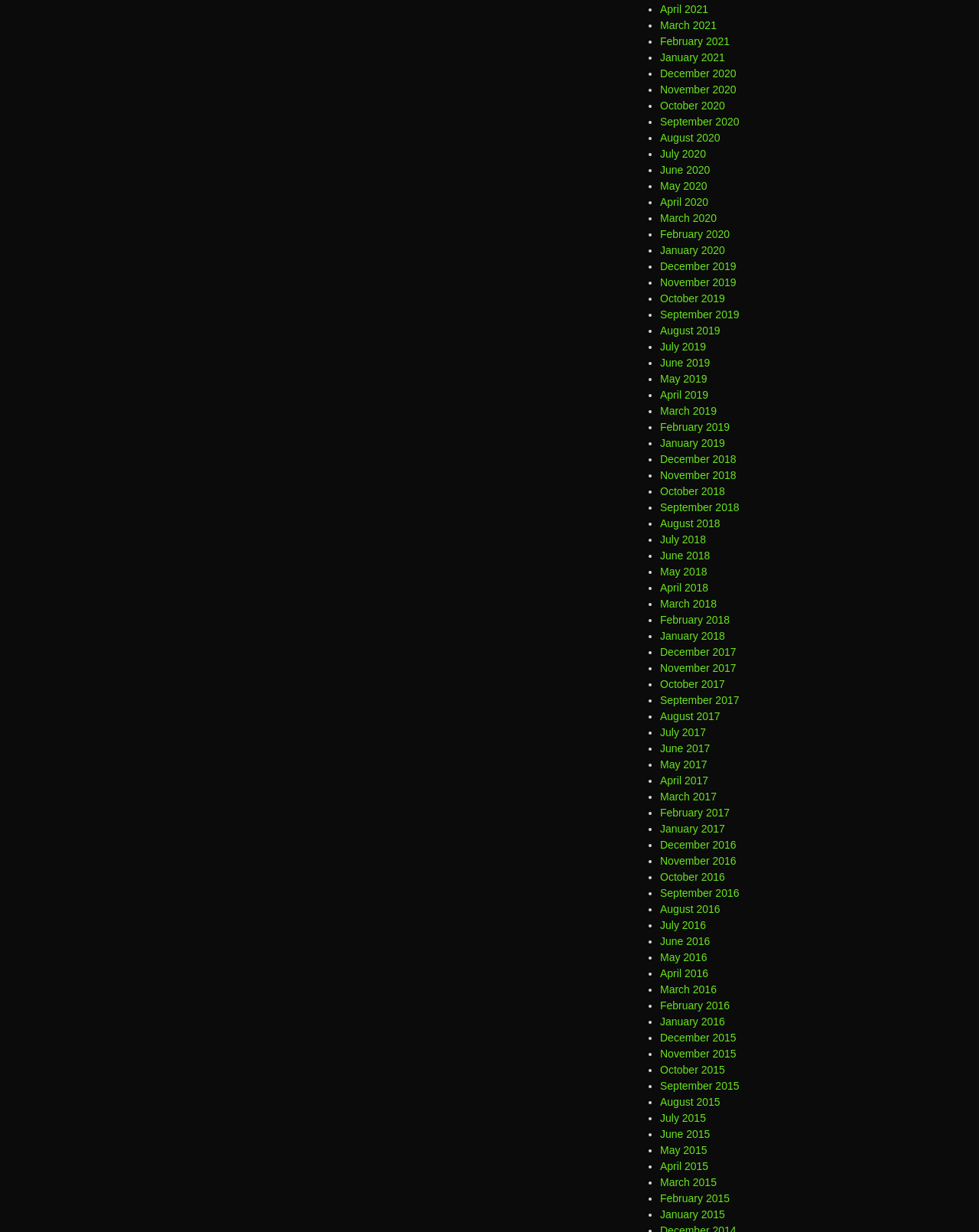Are the months listed in alphabetical order?
Based on the content of the image, thoroughly explain and answer the question.

I examined the list of links and found that the months are not listed in alphabetical order, but rather in reverse chronological order, with the most recent month first.